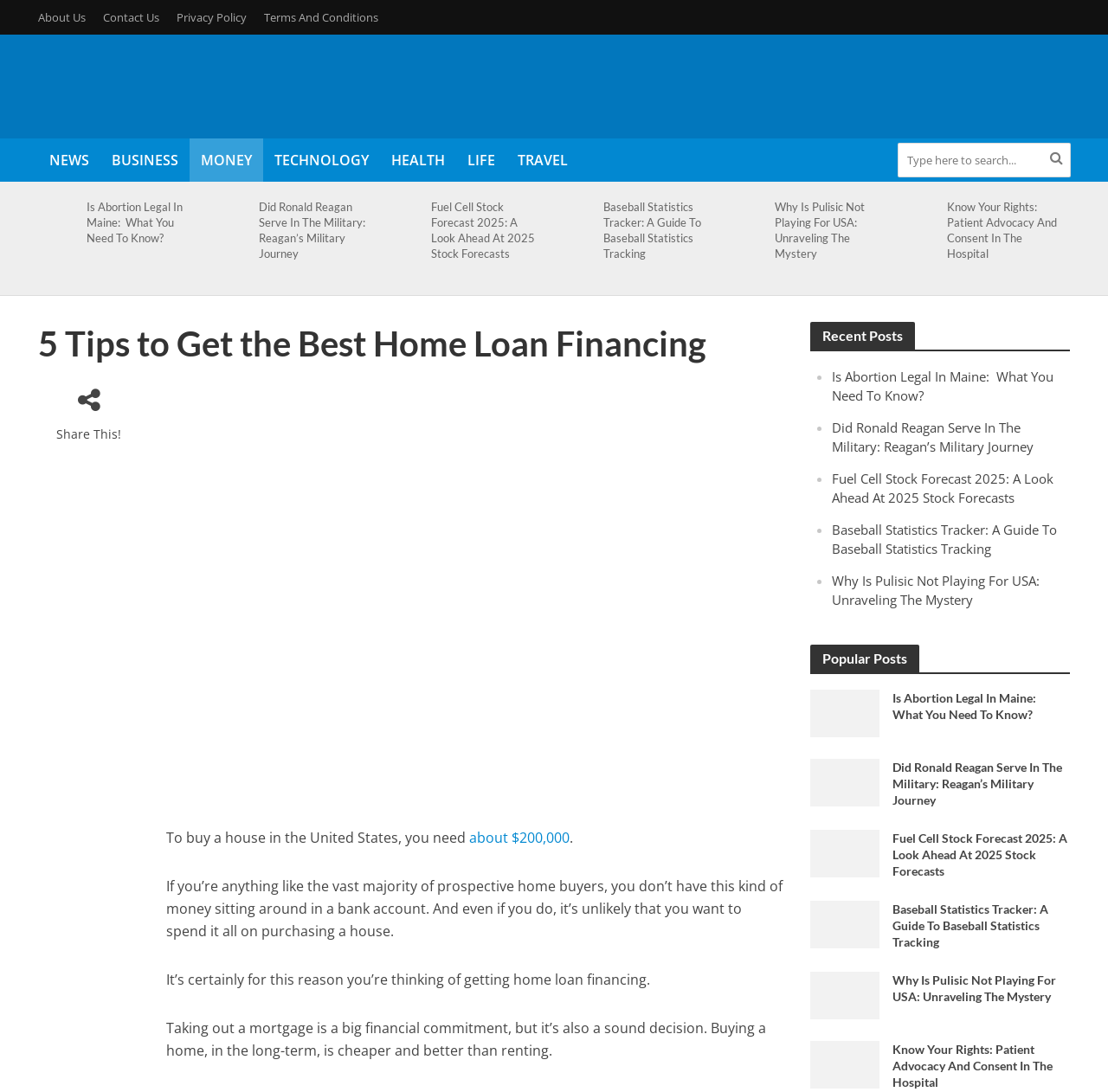Please identify the bounding box coordinates of the area that needs to be clicked to fulfill the following instruction: "view the '5 Tips to Get the Best Home Loan Financing' heading."

[0.034, 0.295, 0.667, 0.334]